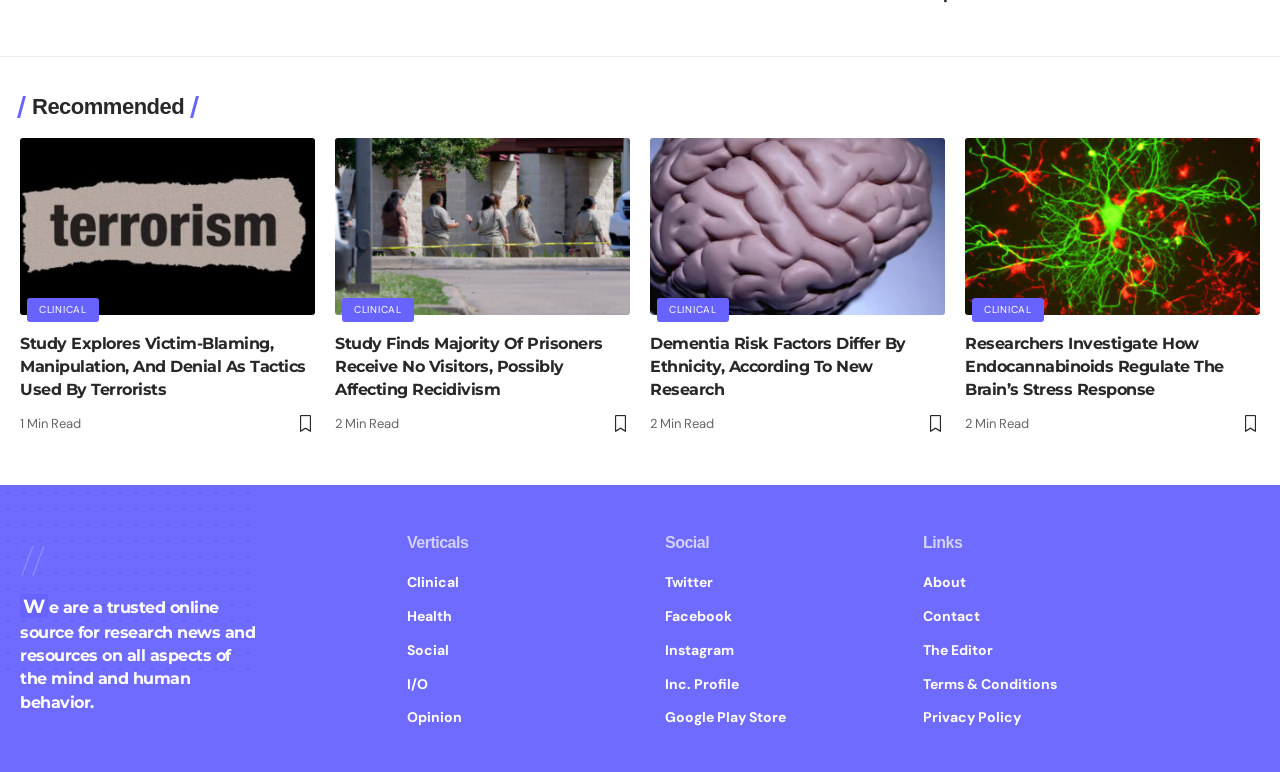Specify the bounding box coordinates for the region that must be clicked to perform the given instruction: "Learn about the website's terms and conditions".

[0.721, 0.865, 0.984, 0.909]